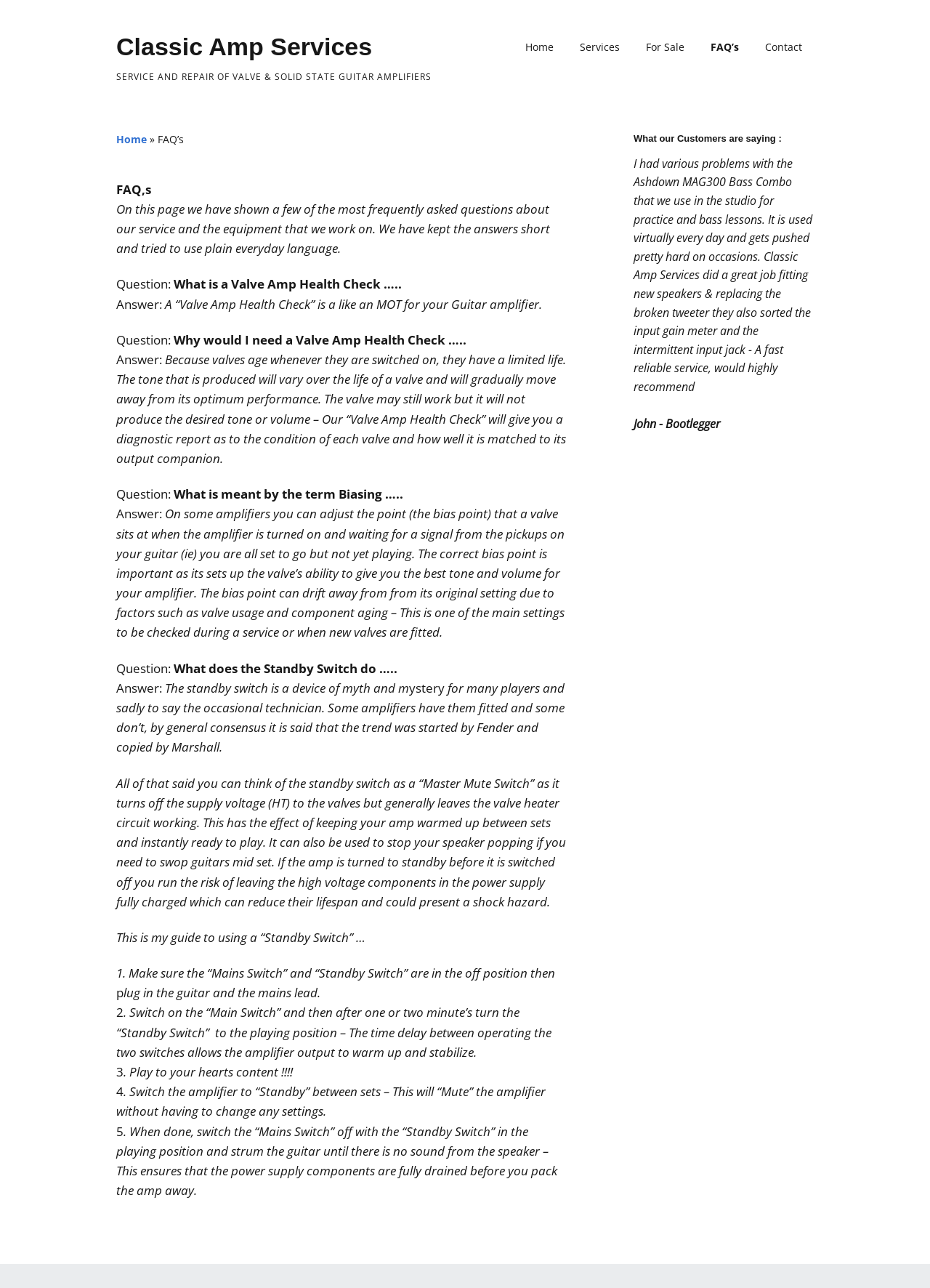Find and provide the bounding box coordinates for the UI element described with: "Services".

[0.611, 0.025, 0.679, 0.048]